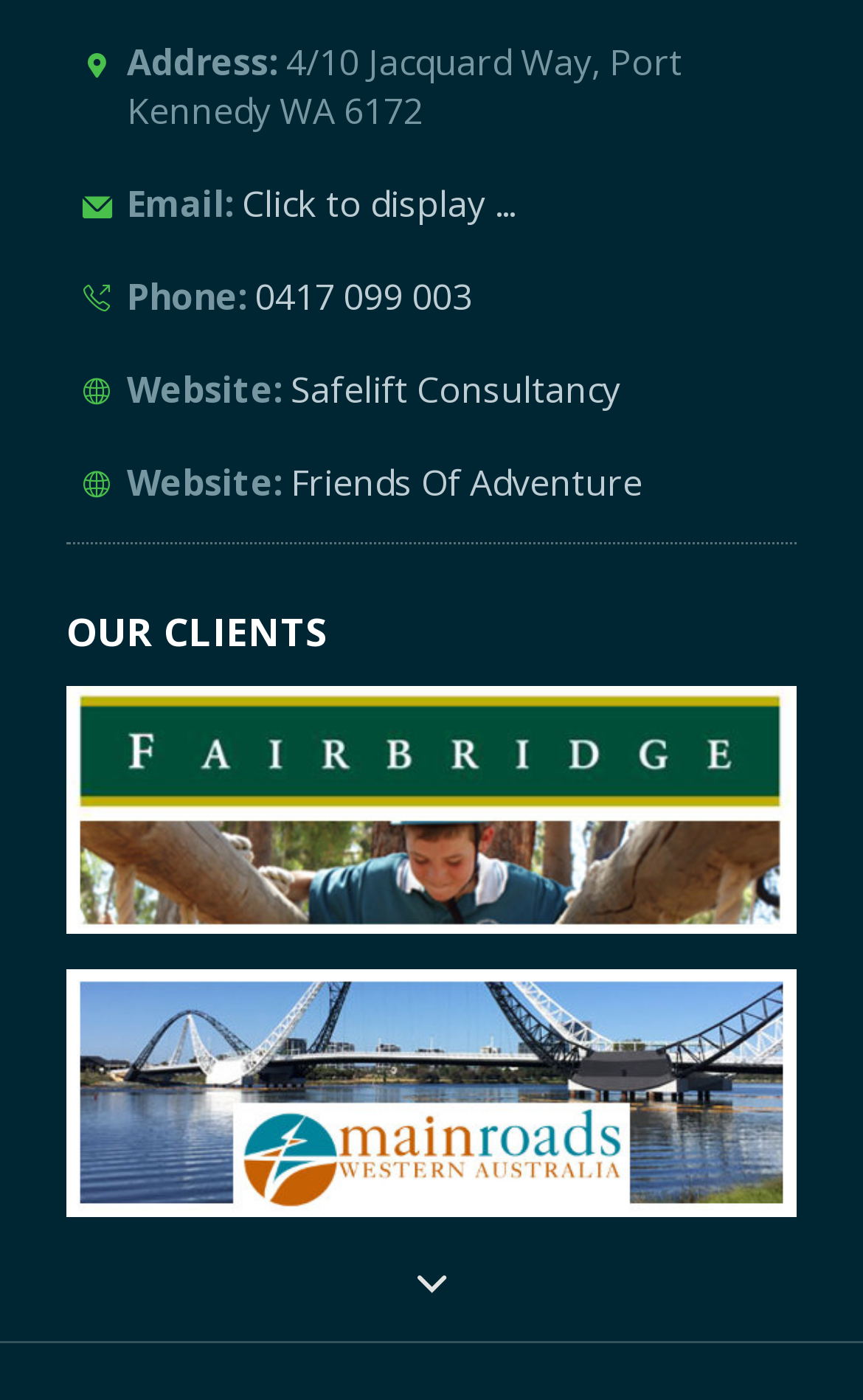Answer the question below with a single word or a brief phrase: 
What is the website of Safelift Consultancy?

Safelift Consultancy